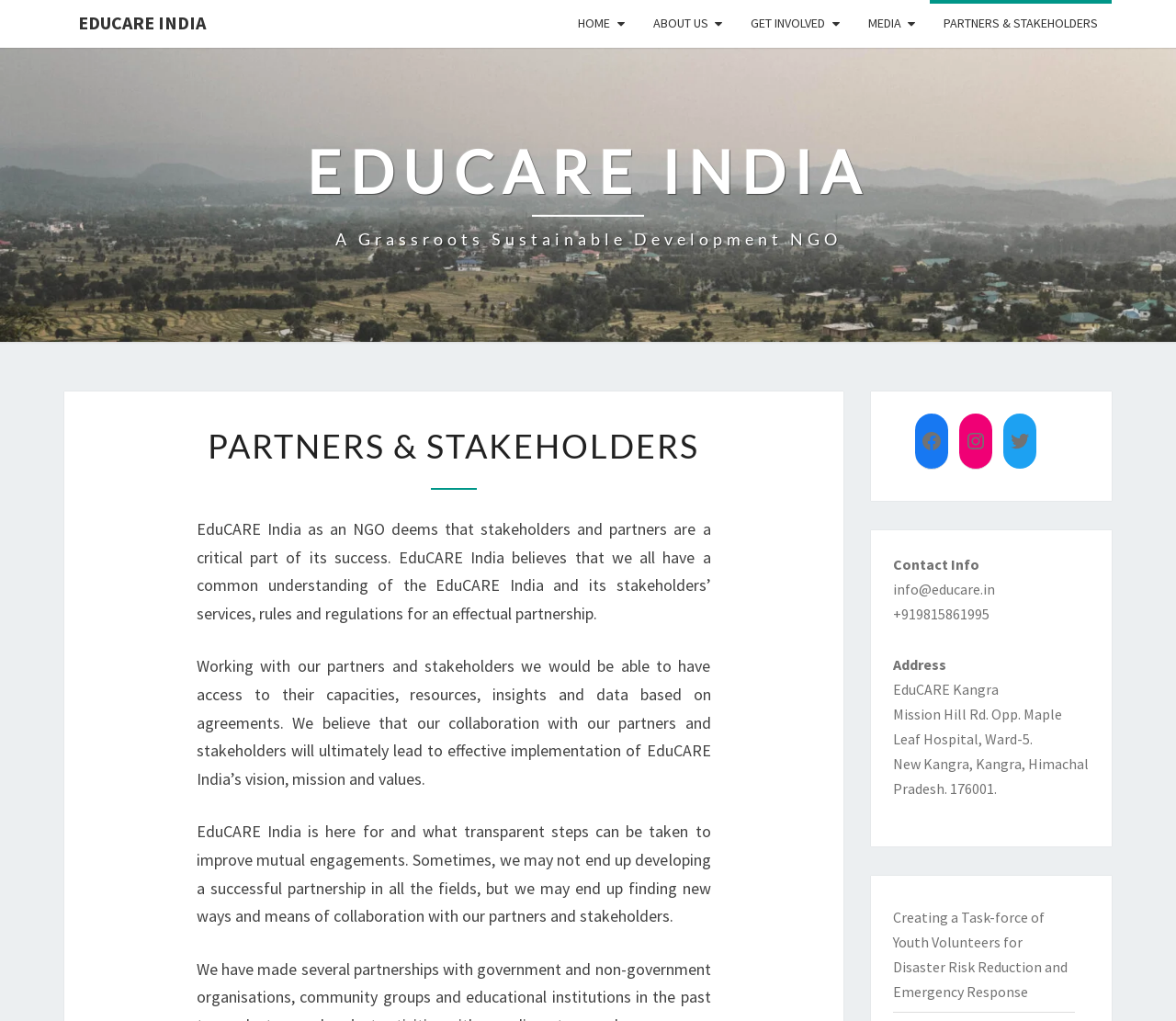What is the phone number of EduCARE India?
Using the image as a reference, answer with just one word or a short phrase.

+919815861995